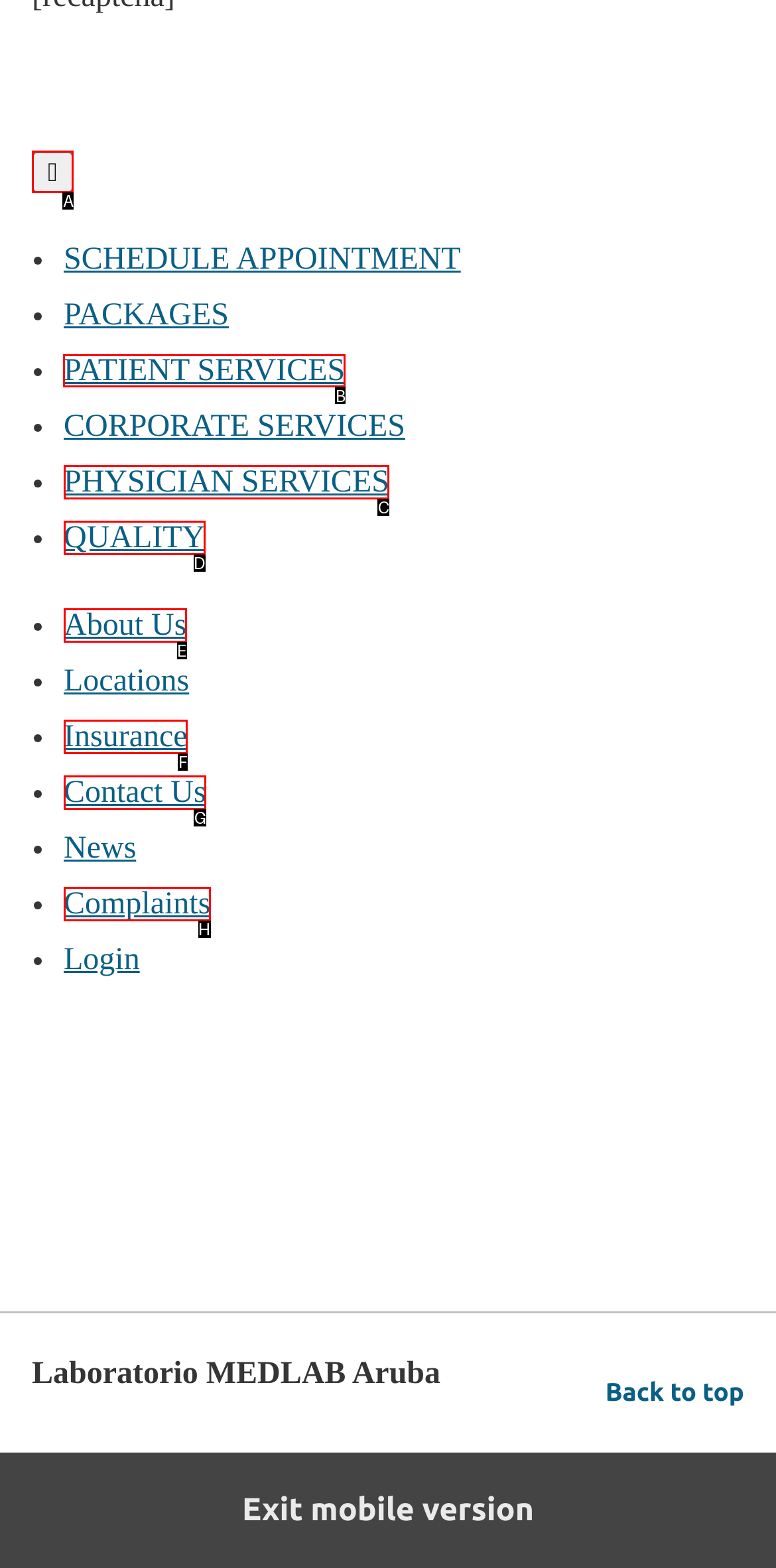Identify which HTML element should be clicked to fulfill this instruction: View patient services Reply with the correct option's letter.

B